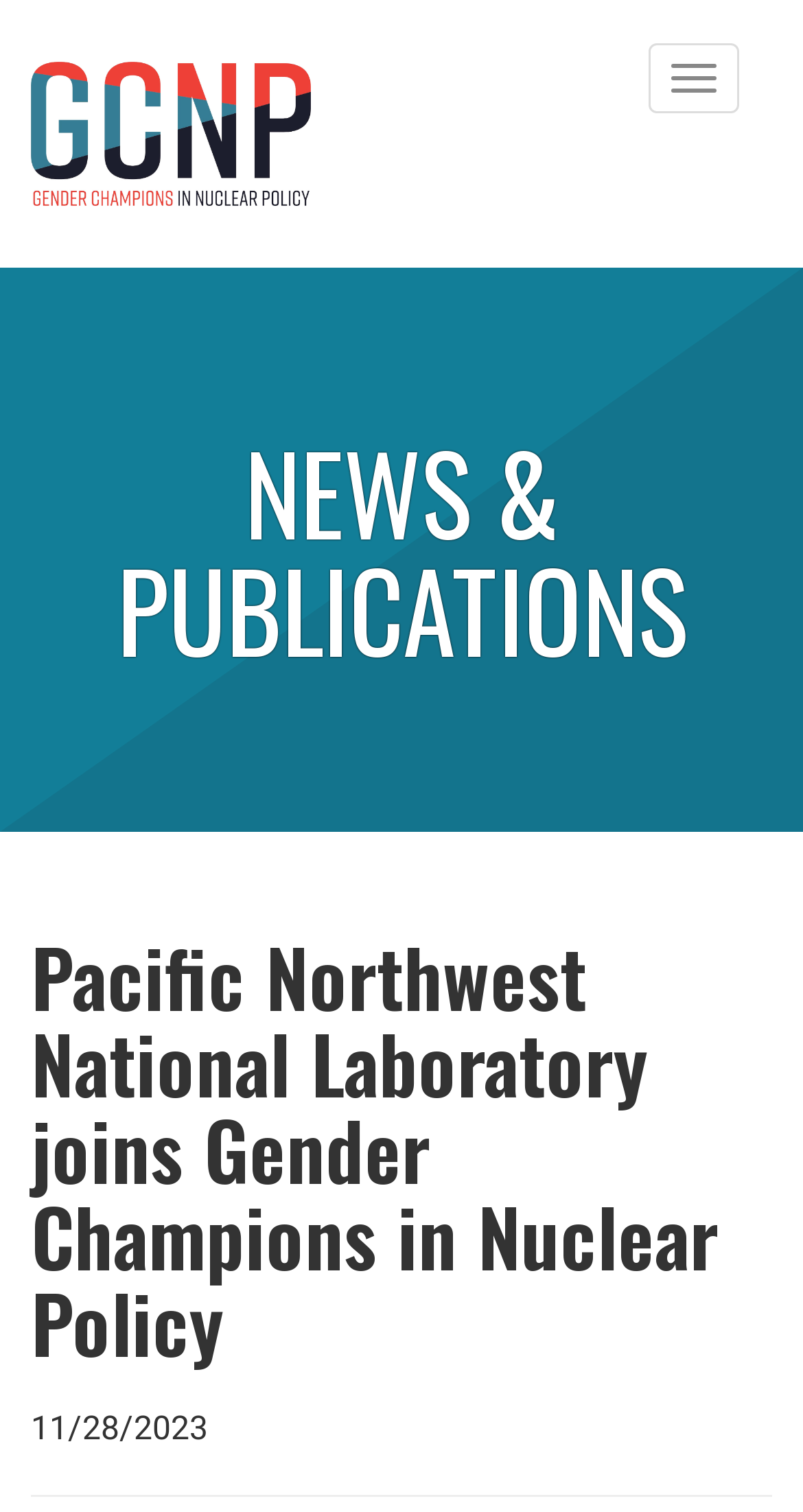What is the purpose of the button at the top right corner?
Refer to the image and give a detailed answer to the question.

I found the purpose of the button by looking at the button element located at the top right corner of the page, which has the text 'Toggle navigation'.